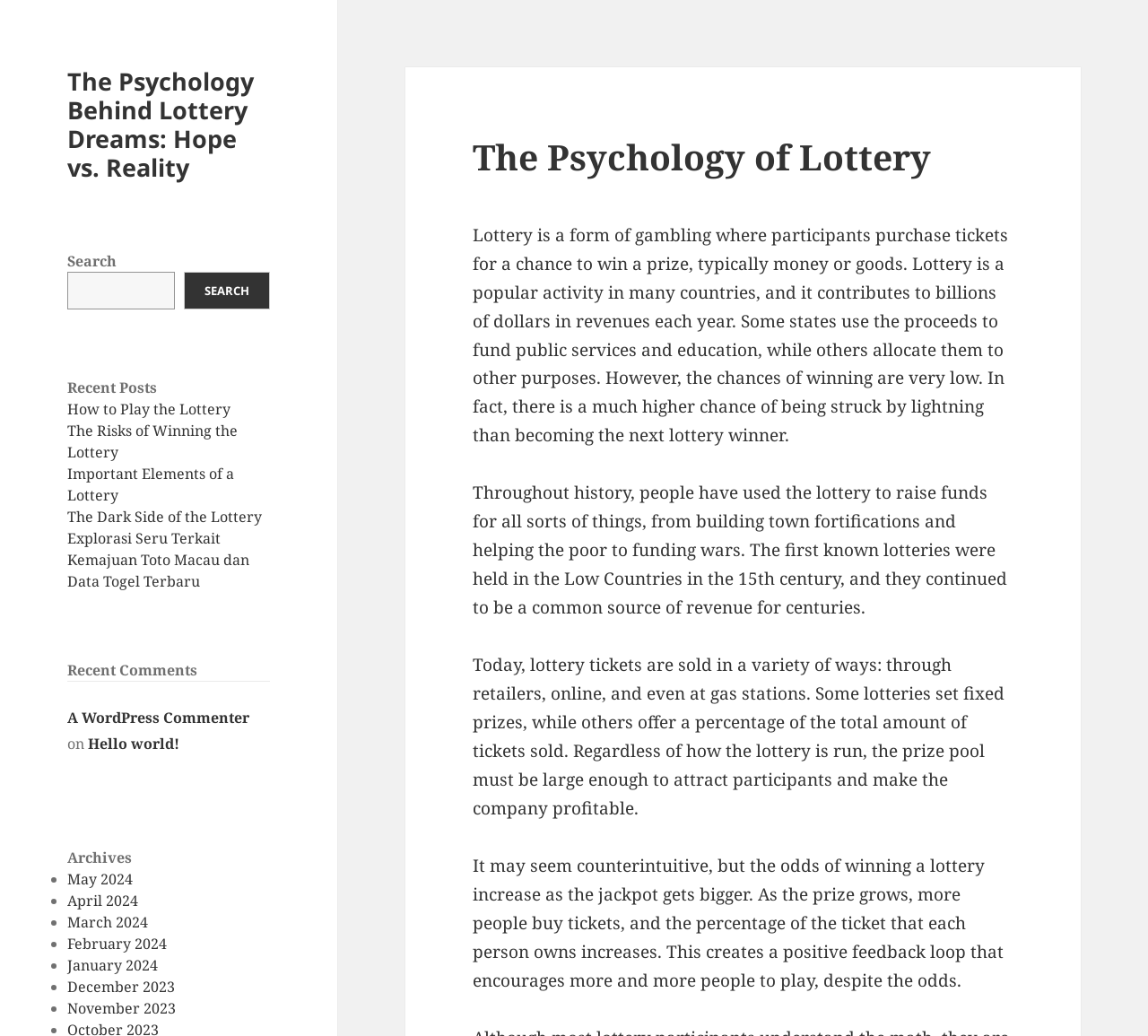Bounding box coordinates are specified in the format (top-left x, top-left y, bottom-right x, bottom-right y). All values are floating point numbers bounded between 0 and 1. Please provide the bounding box coordinate of the region this sentence describes: A WordPress Commenter

[0.059, 0.683, 0.217, 0.702]